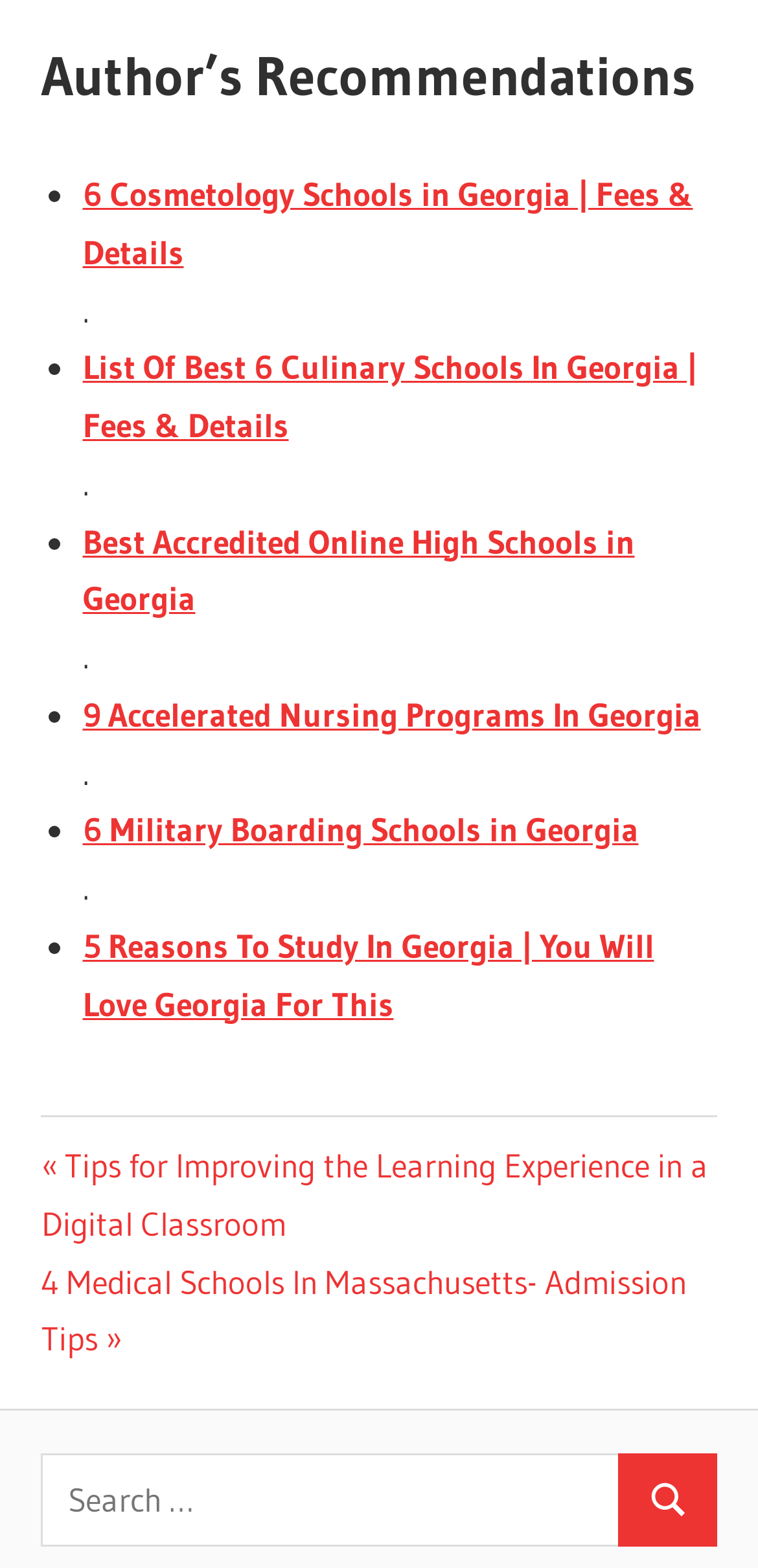Please identify the bounding box coordinates of the element that needs to be clicked to perform the following instruction: "Go to 'ONLINE COLLEGES'".

[0.054, 0.711, 0.276, 0.786]